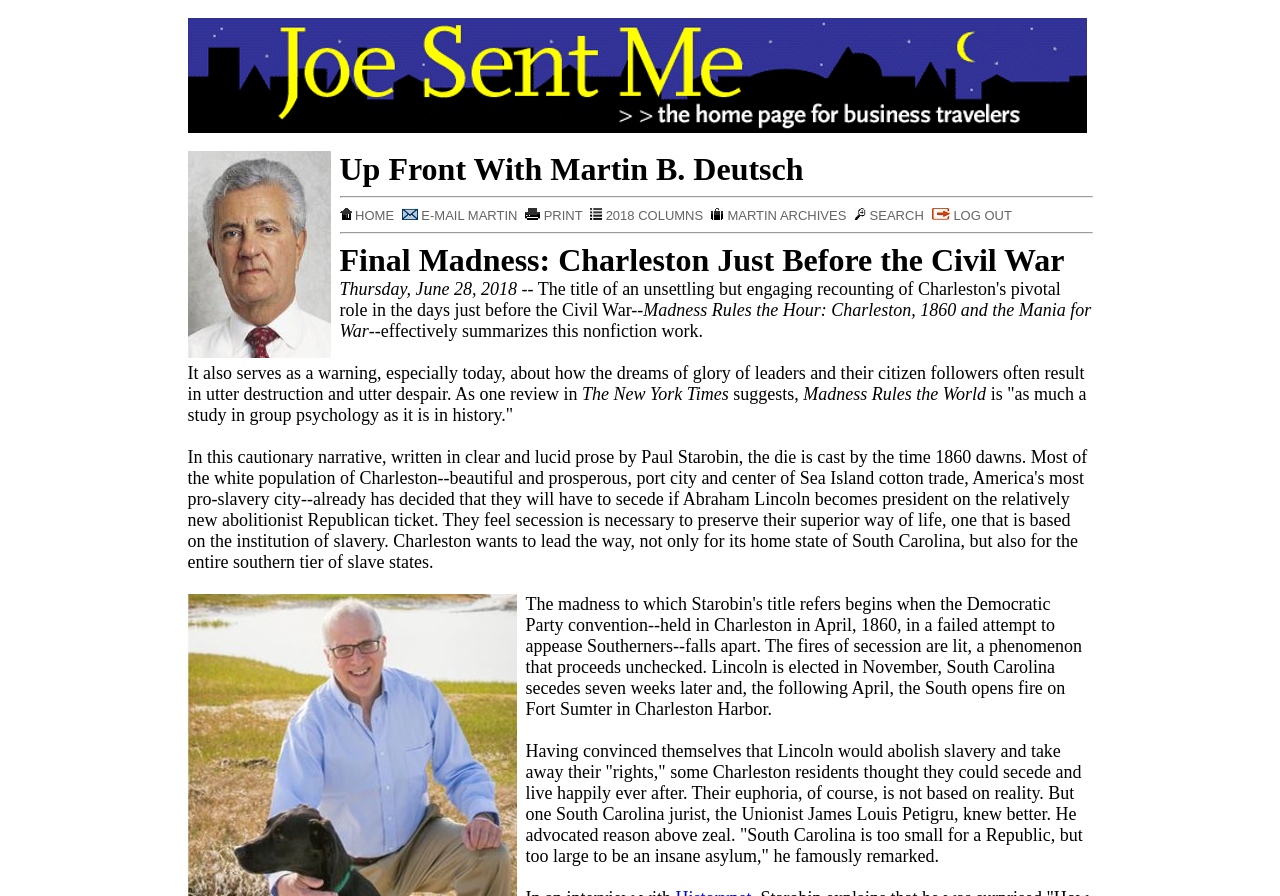Please identify the bounding box coordinates of the region to click in order to complete the given instruction: "Click on the image at the top". The coordinates should be four float numbers between 0 and 1, i.e., [left, top, right, bottom].

[0.146, 0.02, 0.849, 0.148]